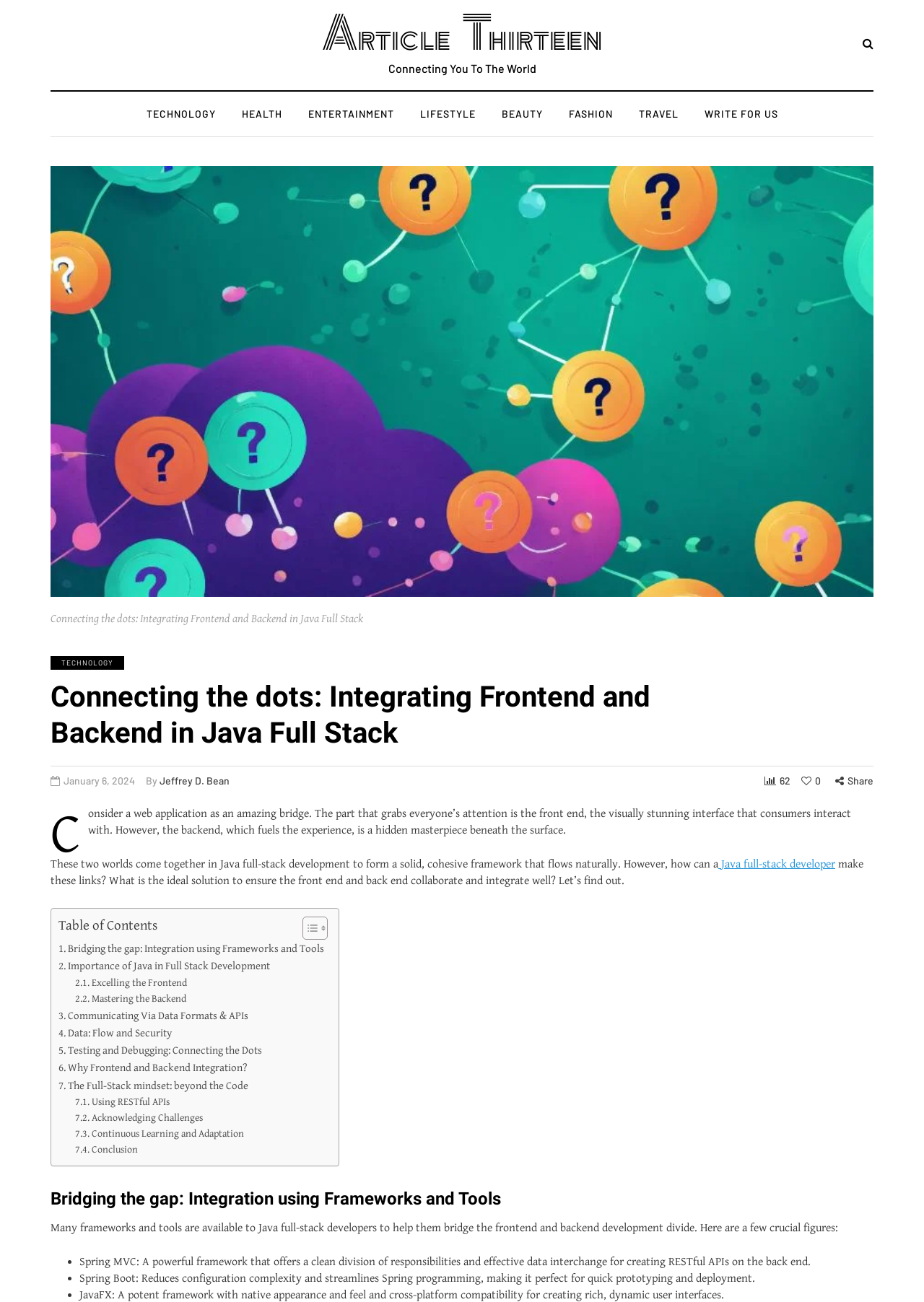Identify the bounding box coordinates for the element you need to click to achieve the following task: "Toggle the table of contents". The coordinates must be four float values ranging from 0 to 1, formatted as [left, top, right, bottom].

[0.316, 0.703, 0.351, 0.722]